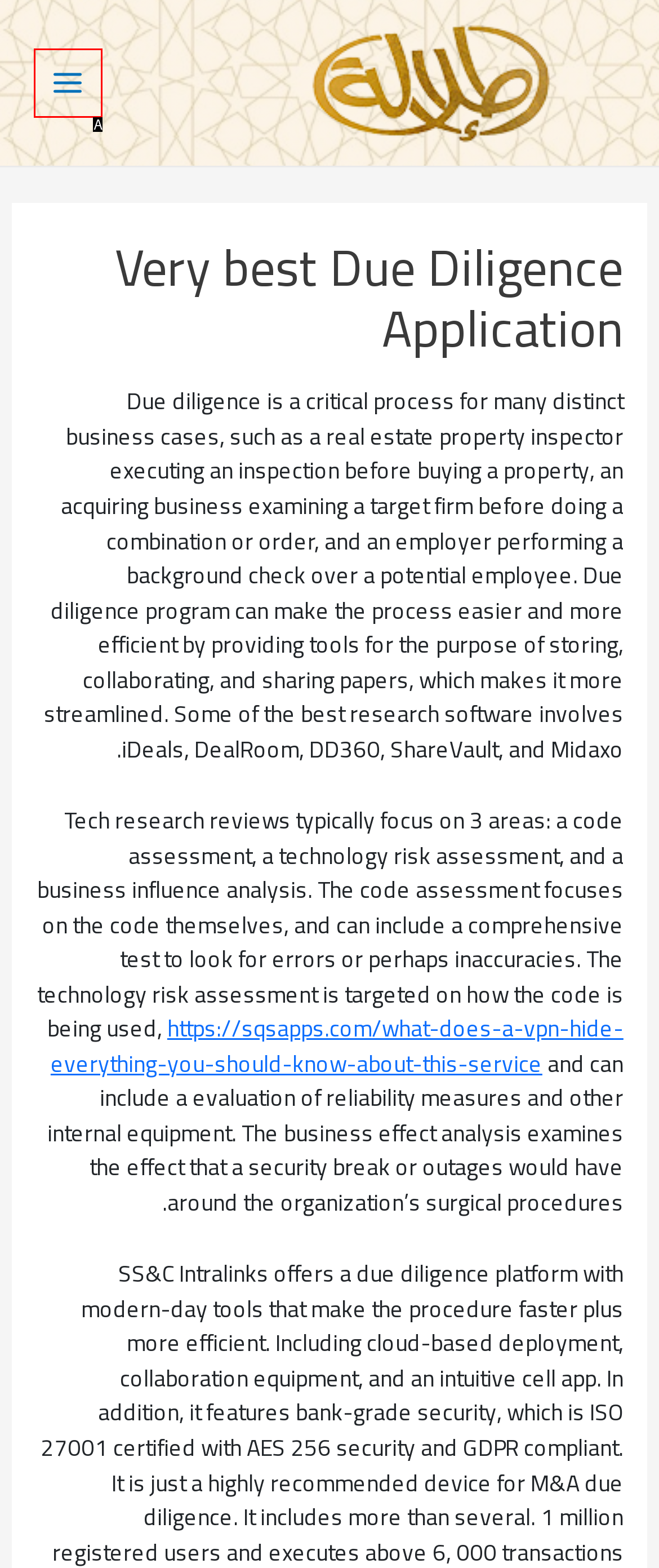Which HTML element fits the description: Main Menu? Respond with the letter of the appropriate option directly.

A